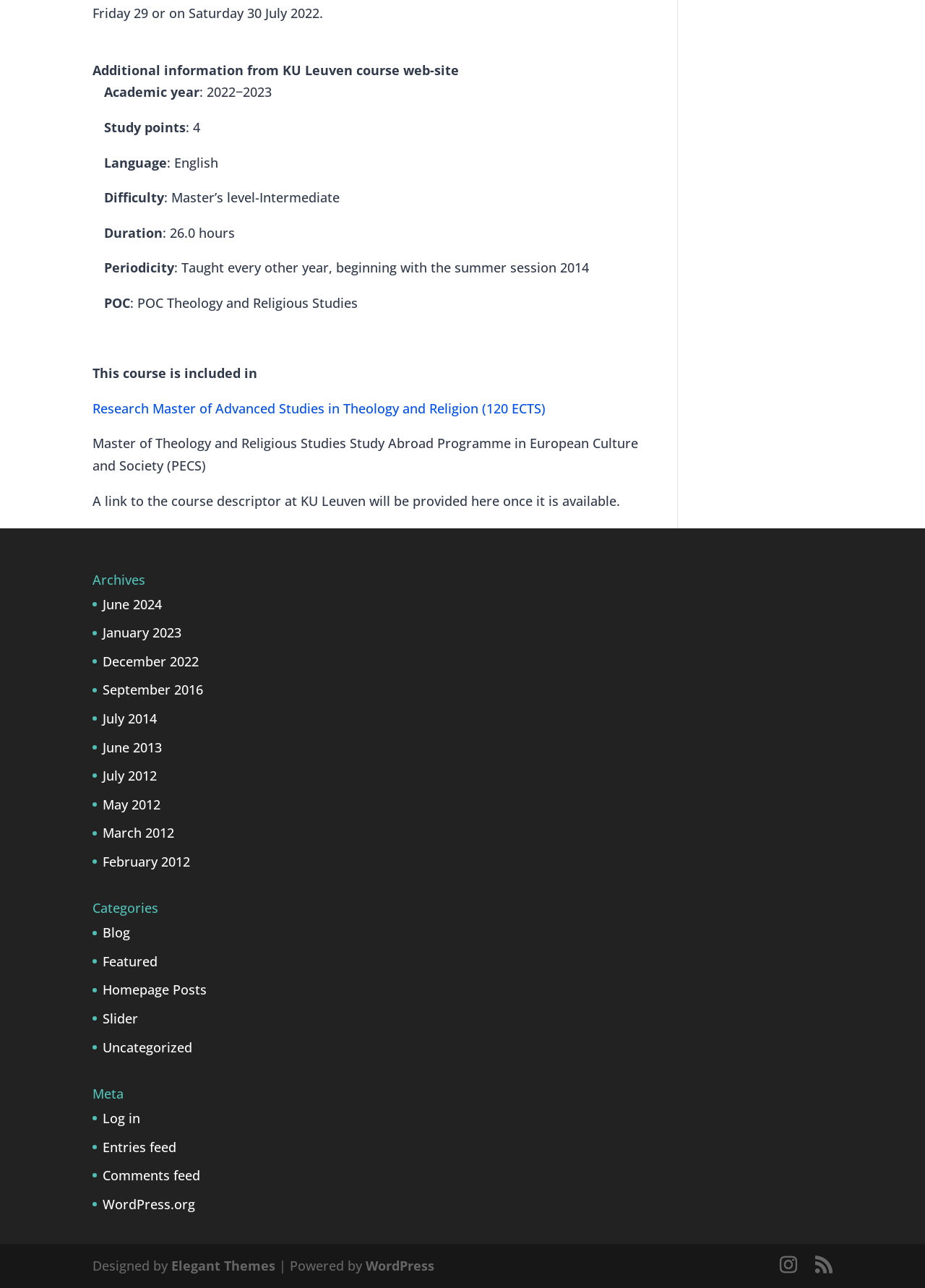Can you find the bounding box coordinates for the element that needs to be clicked to execute this instruction: "Check WordPress.org"? The coordinates should be given as four float numbers between 0 and 1, i.e., [left, top, right, bottom].

[0.111, 0.928, 0.211, 0.941]